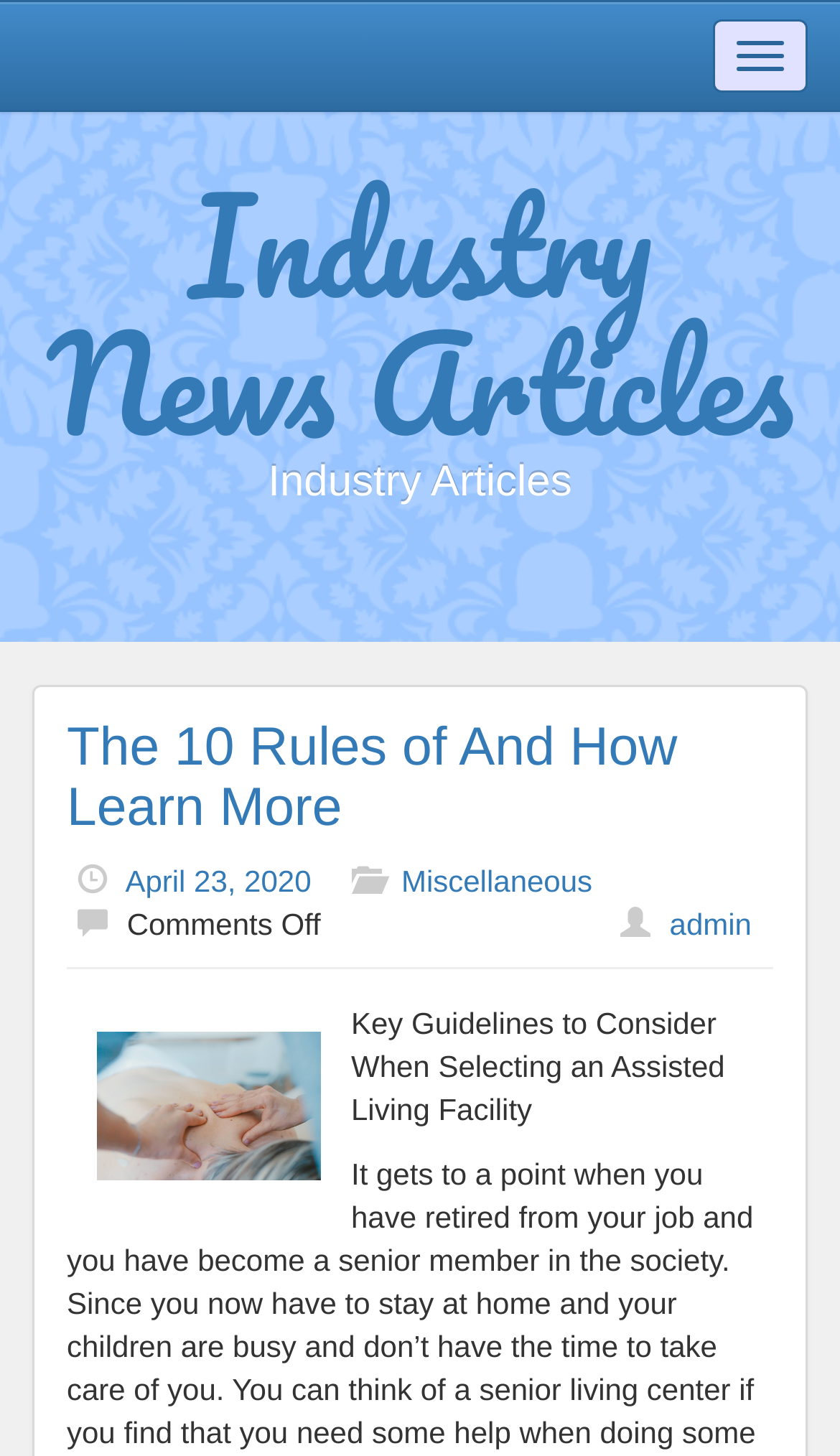Locate the bounding box of the UI element defined by this description: "Miscellaneous". The coordinates should be given as four float numbers between 0 and 1, formatted as [left, top, right, bottom].

[0.478, 0.593, 0.705, 0.617]